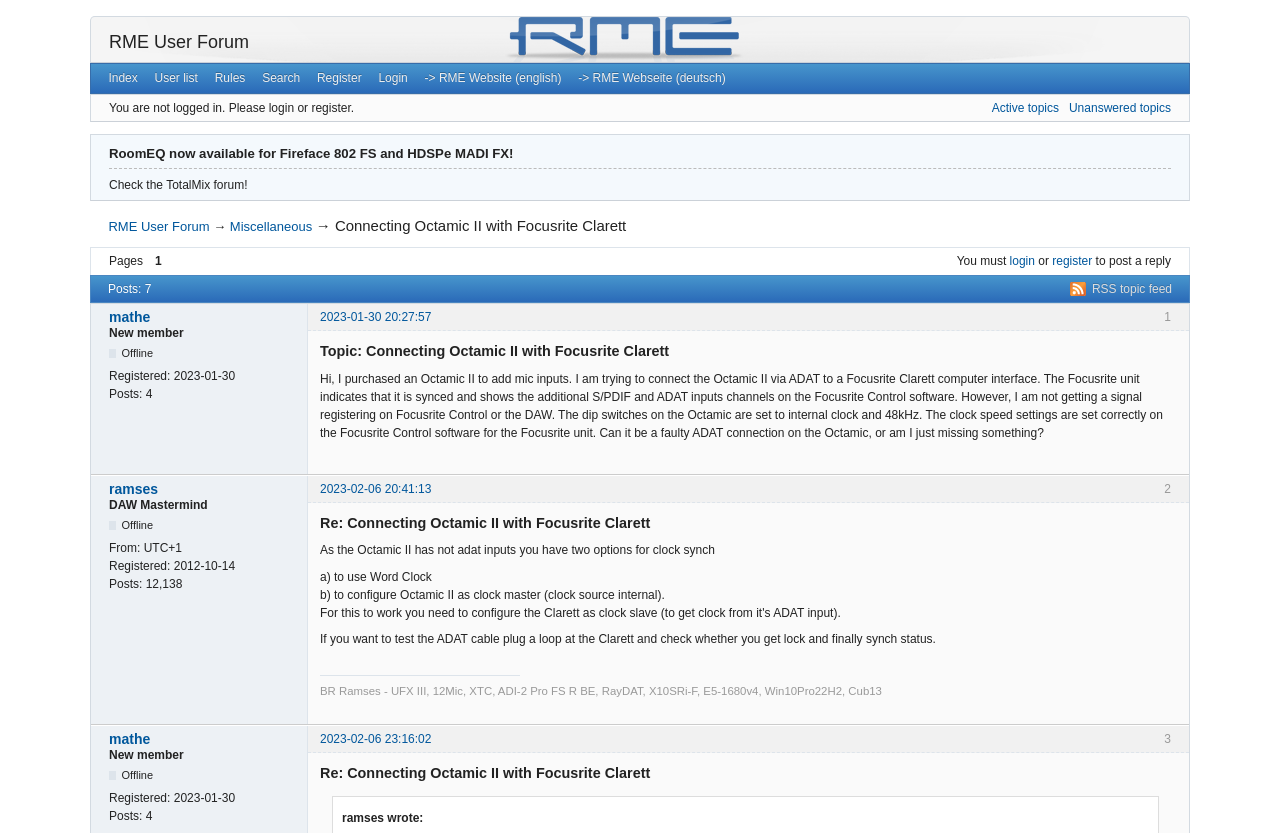Find the bounding box coordinates of the element you need to click on to perform this action: 'post a reply'. The coordinates should be represented by four float values between 0 and 1, in the format [left, top, right, bottom].

[0.853, 0.305, 0.915, 0.322]